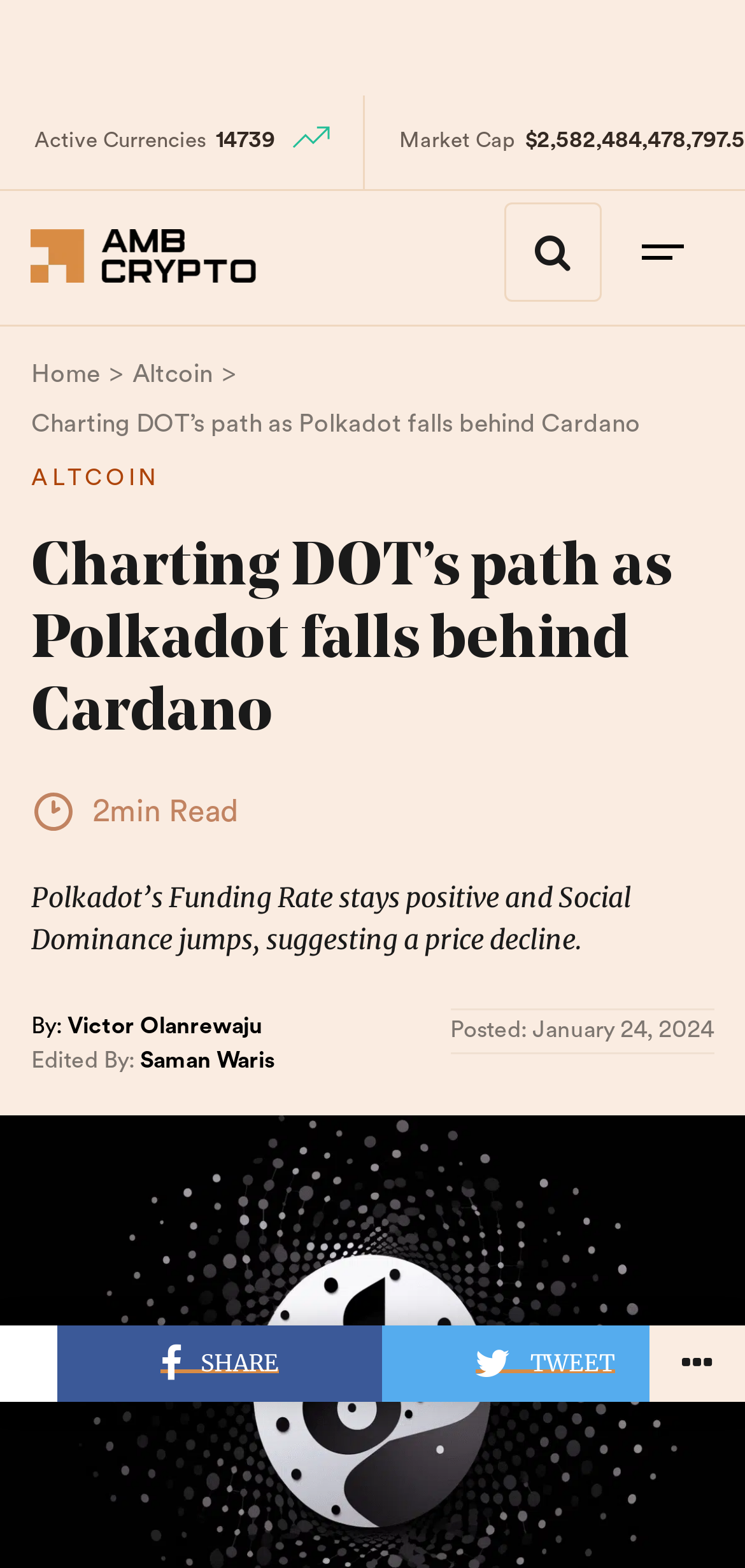Please answer the following question using a single word or phrase: 
How many active currencies are there?

14739